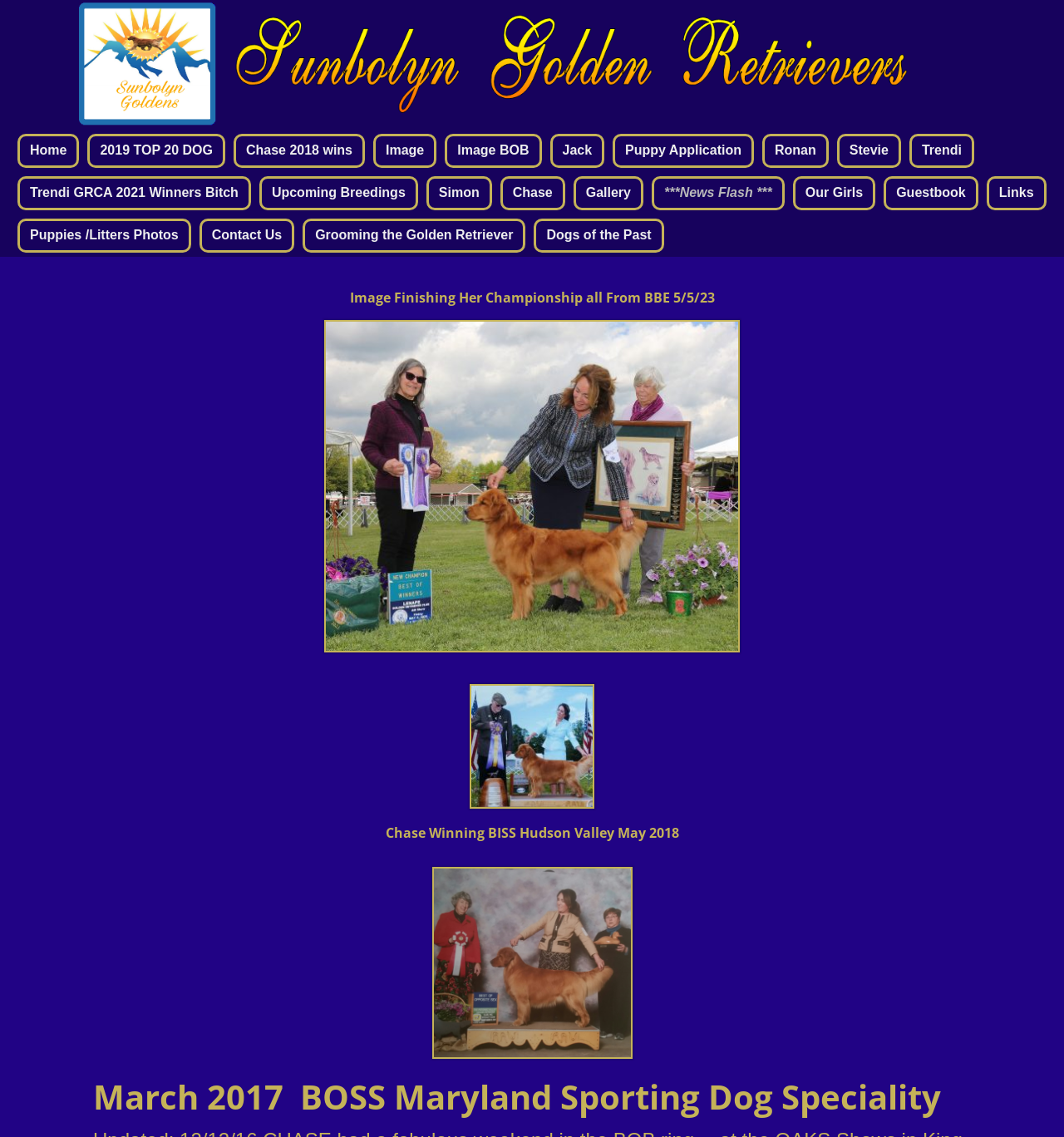Can you identify the bounding box coordinates of the clickable region needed to carry out this instruction: 'go to home page'? The coordinates should be four float numbers within the range of 0 to 1, stated as [left, top, right, bottom].

[0.016, 0.117, 0.075, 0.147]